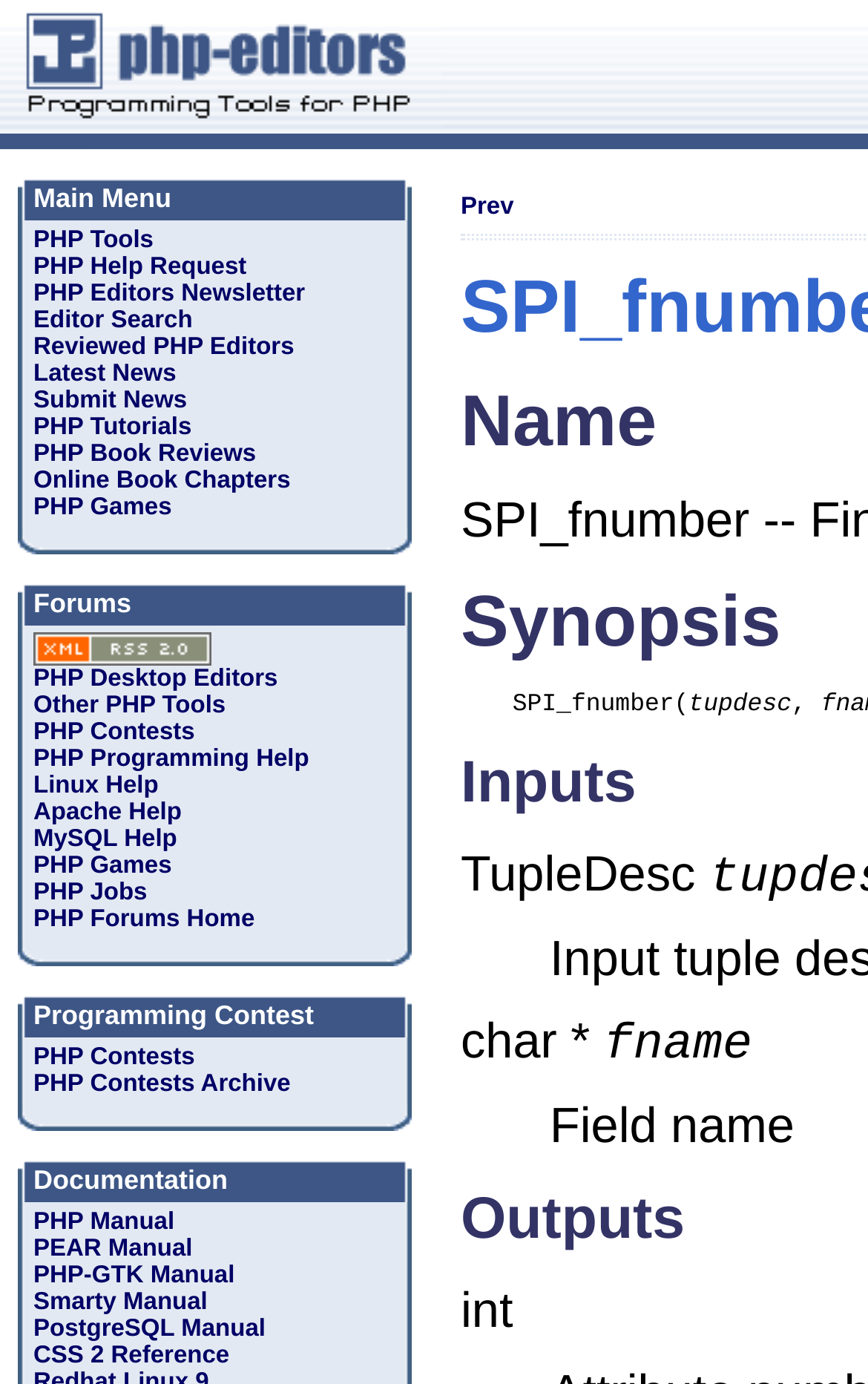Highlight the bounding box coordinates of the element you need to click to perform the following instruction: "Read PostgreSQL Manual."

[0.038, 0.951, 0.306, 0.97]